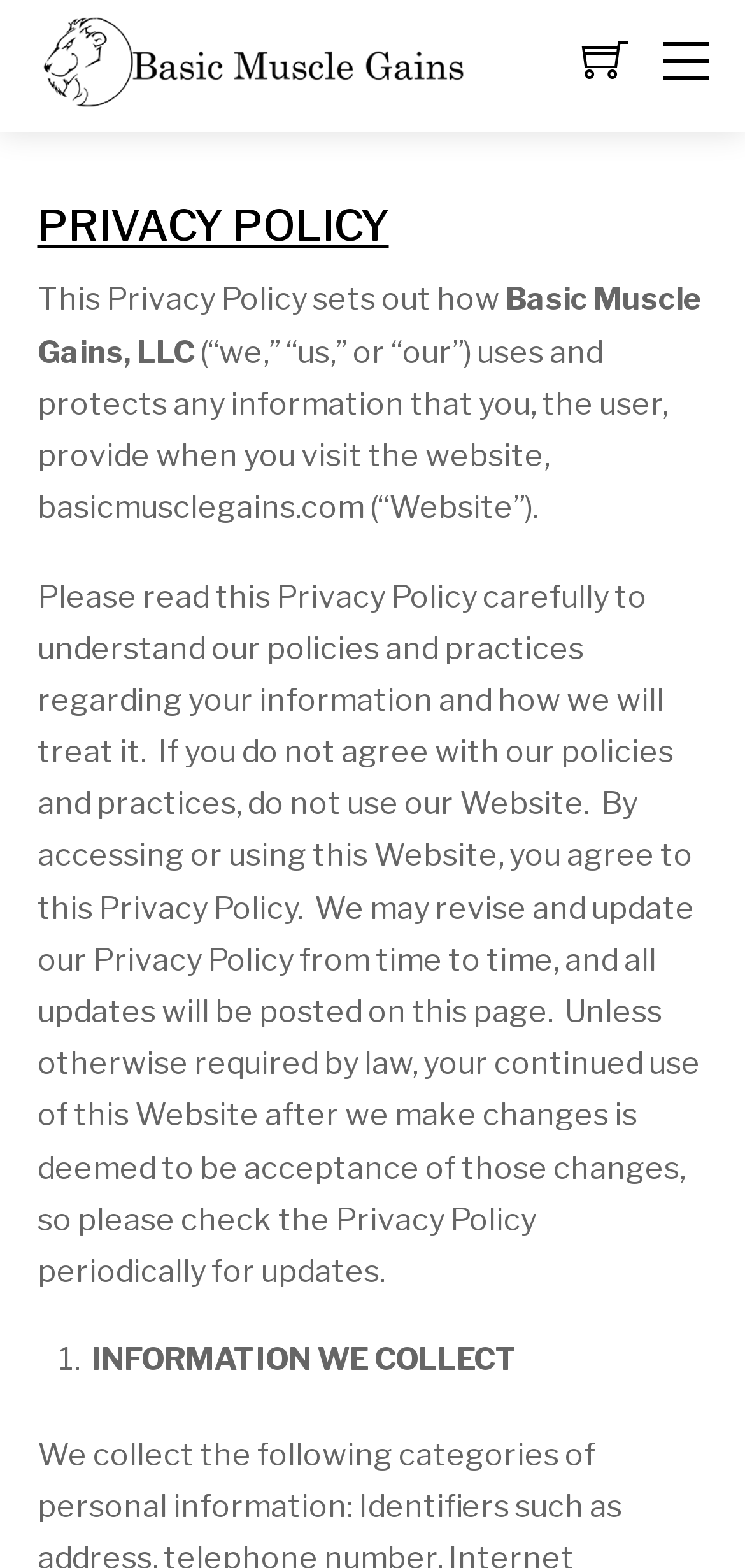Provide a thorough and detailed response to the question by examining the image: 
Can I use the website if I don't agree with the privacy policy?

I inferred the answer by analyzing the StaticText element with the text 'If you do not agree with our policies and practices, do not use our Website.' at [0.05, 0.369, 0.94, 0.822], which suggests that users cannot use the website if they do not agree with the privacy policy.